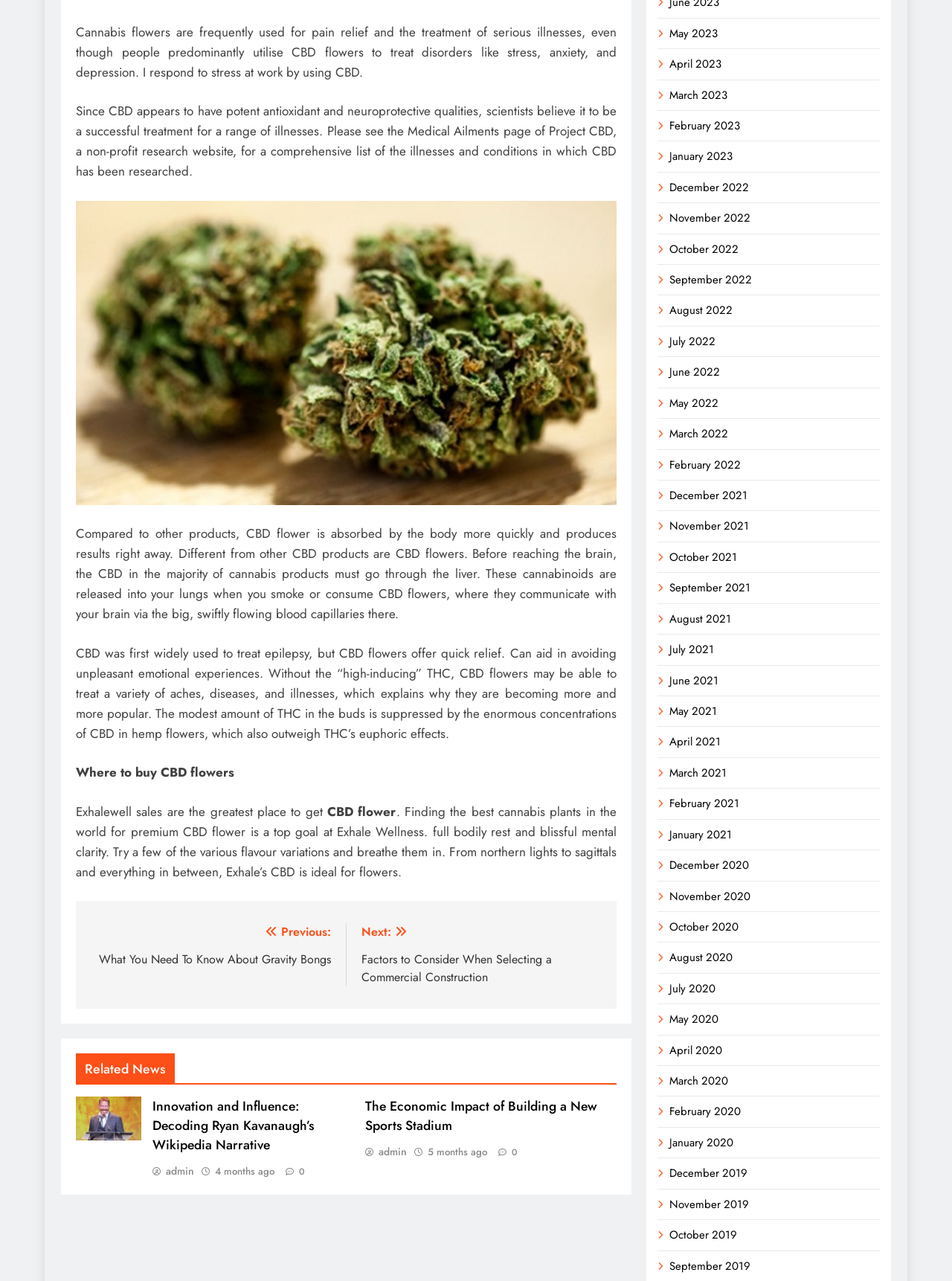Identify the bounding box coordinates for the region of the element that should be clicked to carry out the instruction: "Select 'May 2023'". The bounding box coordinates should be four float numbers between 0 and 1, i.e., [left, top, right, bottom].

[0.703, 0.02, 0.754, 0.032]